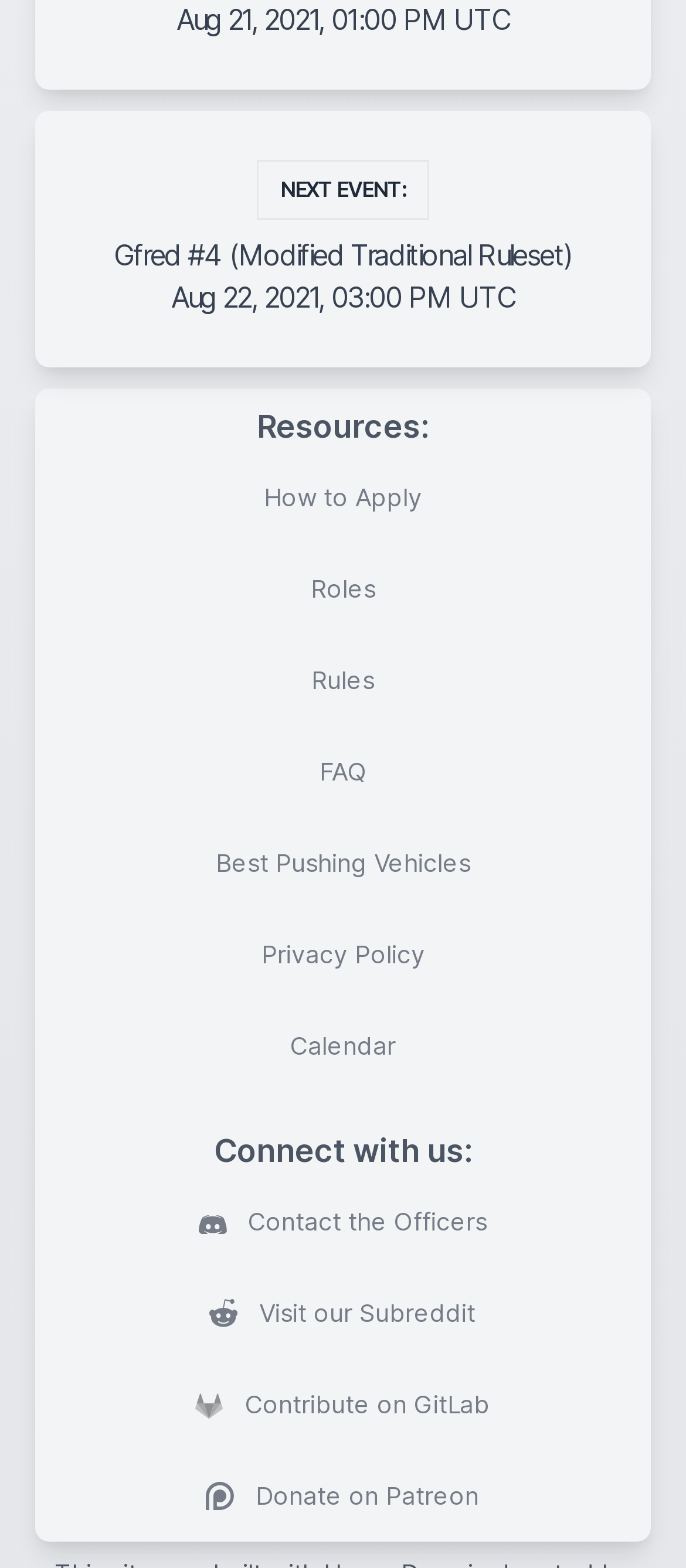Highlight the bounding box coordinates of the element you need to click to perform the following instruction: "Visit the subreddit."

[0.089, 0.813, 0.911, 0.862]